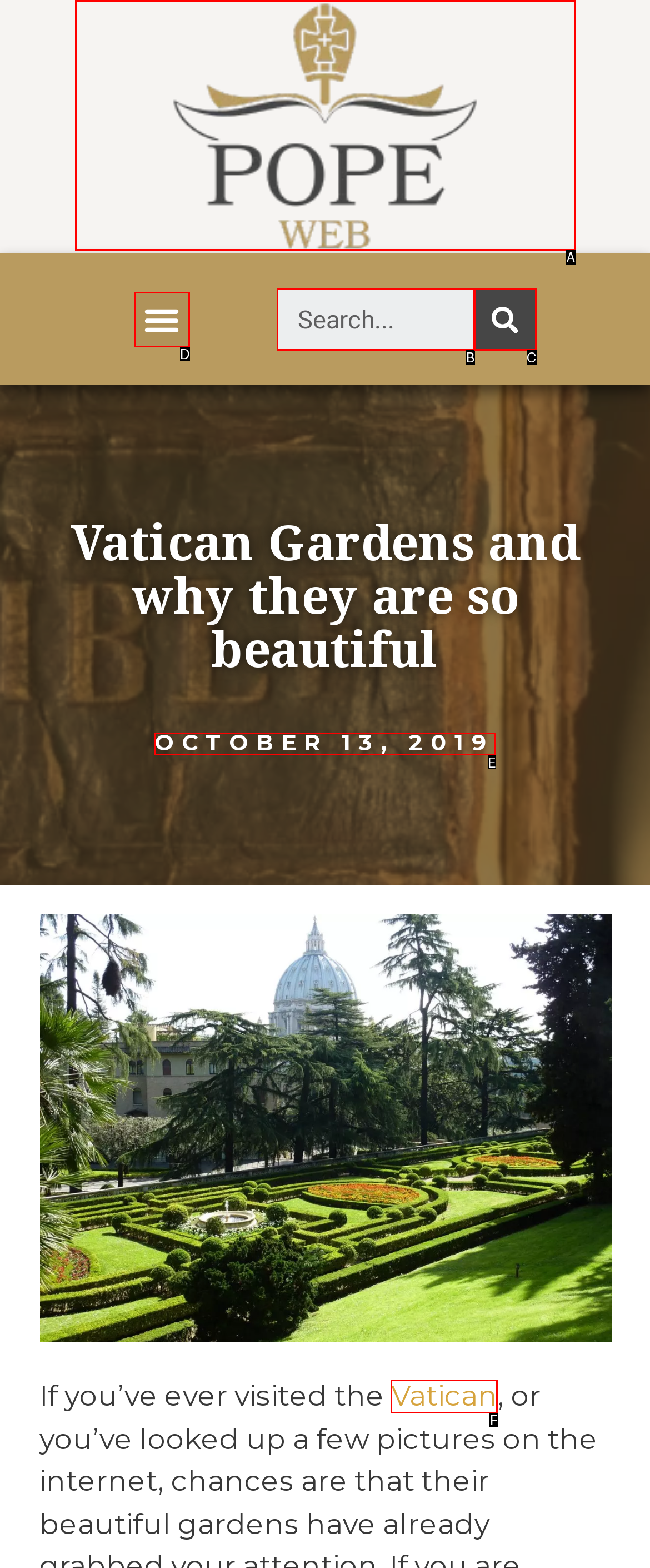Given the element description: Search, choose the HTML element that aligns with it. Indicate your choice with the corresponding letter.

C